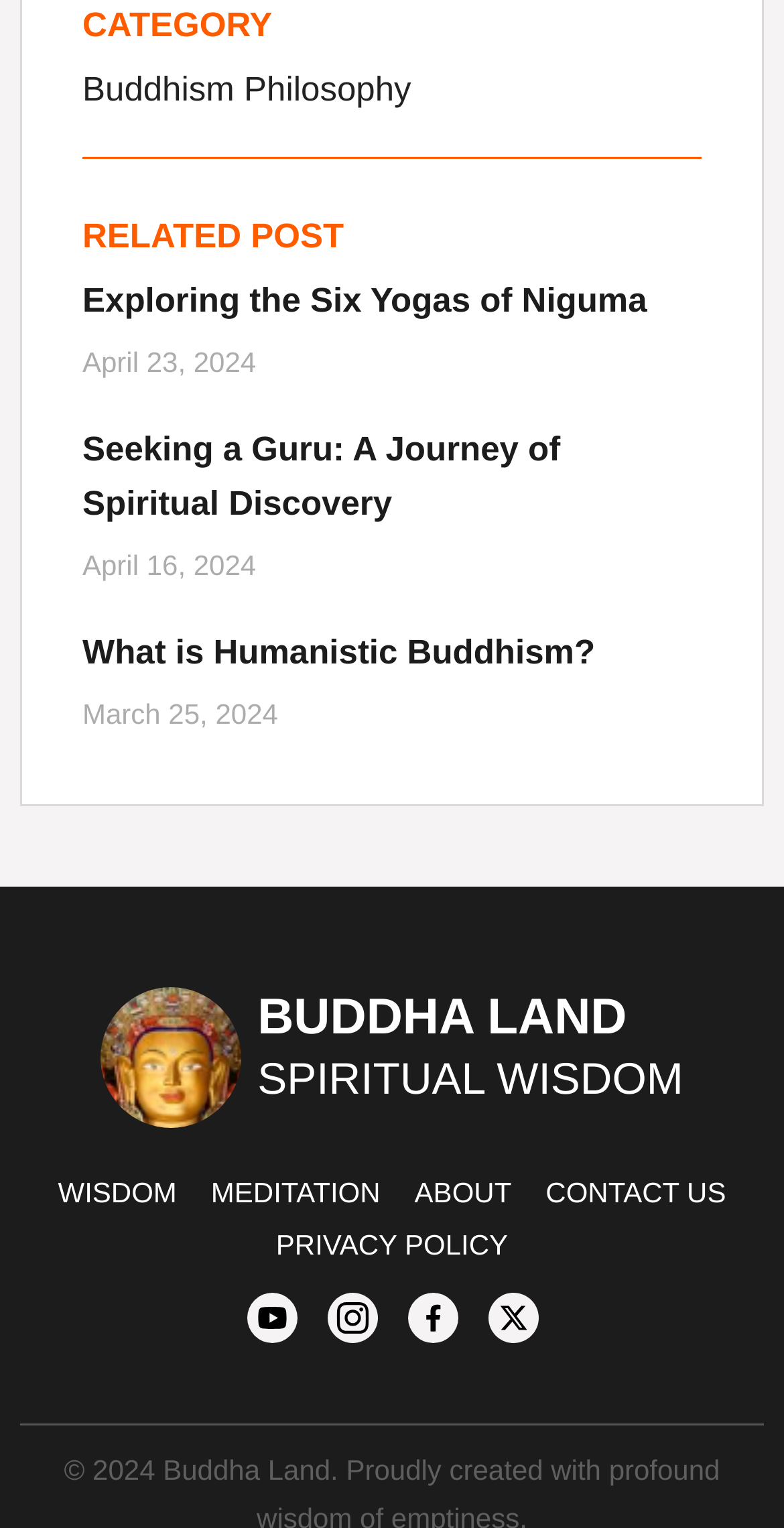Find the bounding box coordinates of the UI element according to this description: "Buddha LandSPIRITUAL WISDOM".

[0.328, 0.647, 0.872, 0.724]